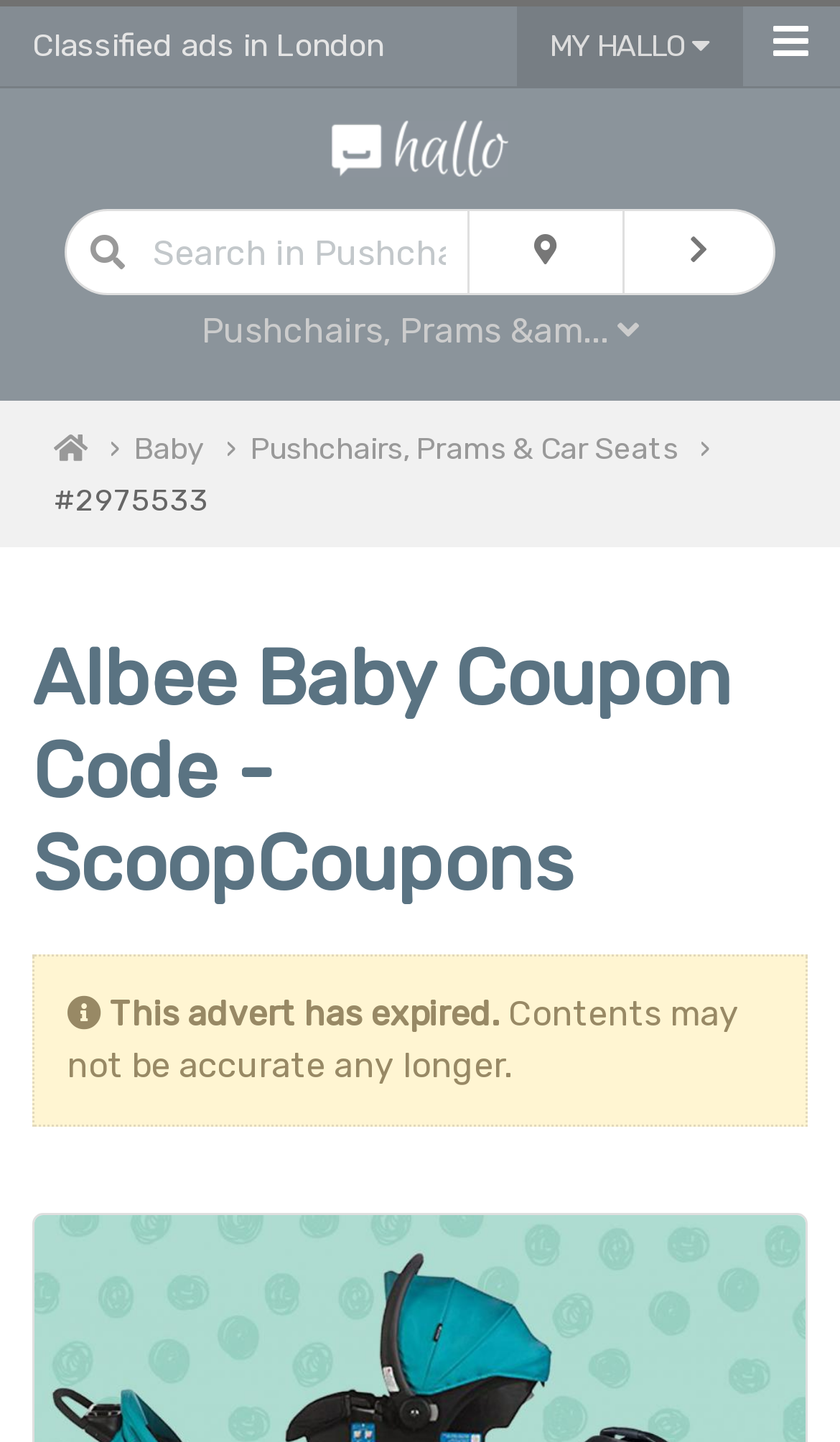What is the name of the classified ads platform?
Using the image as a reference, give an elaborate response to the question.

I found the answer by looking at the link 'Hallo Classifieds Ads' which is likely the name of the classified ads platform.